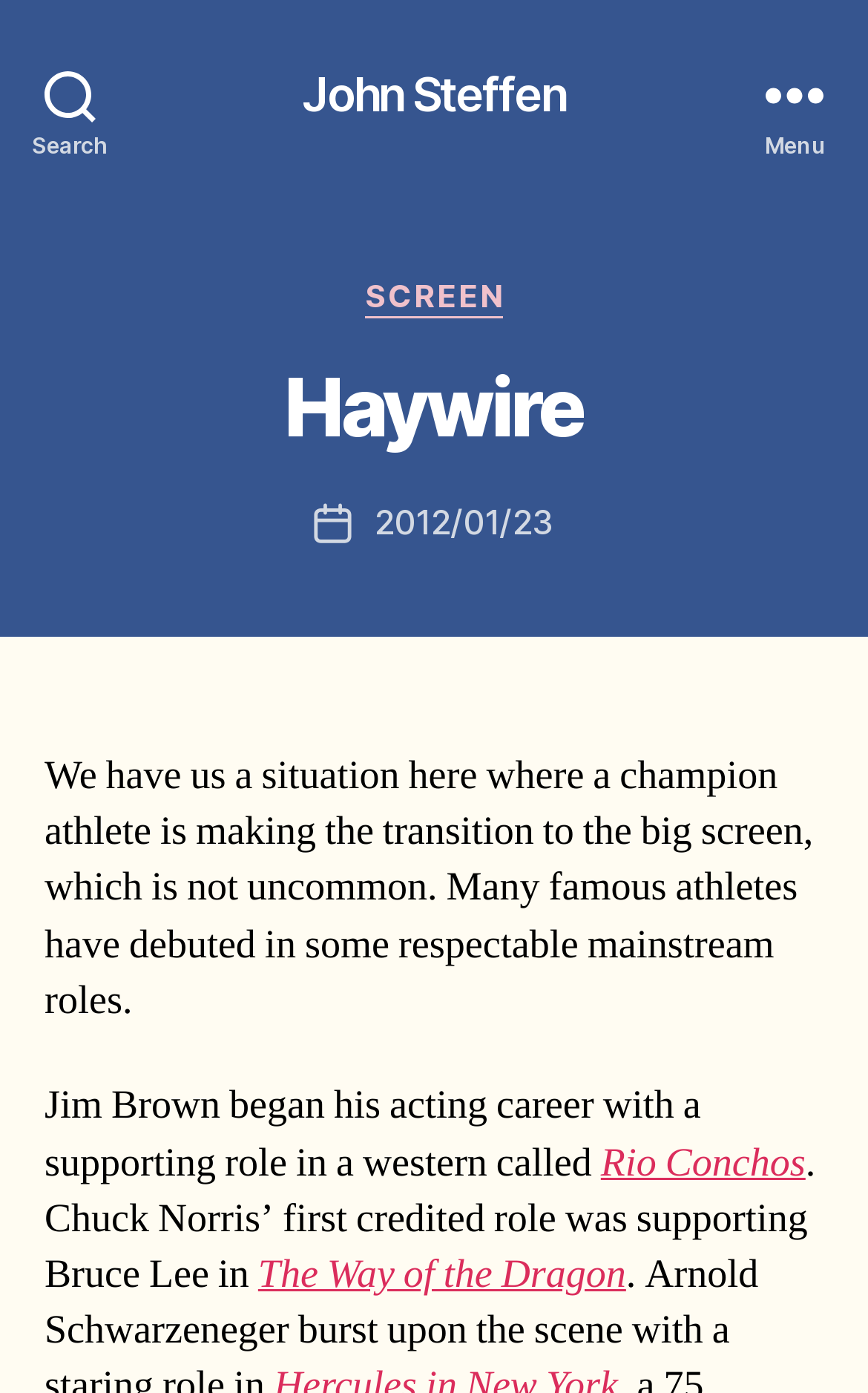Give a concise answer of one word or phrase to the question: 
What is the name of the movie mentioned in the article?

Rio Conchos